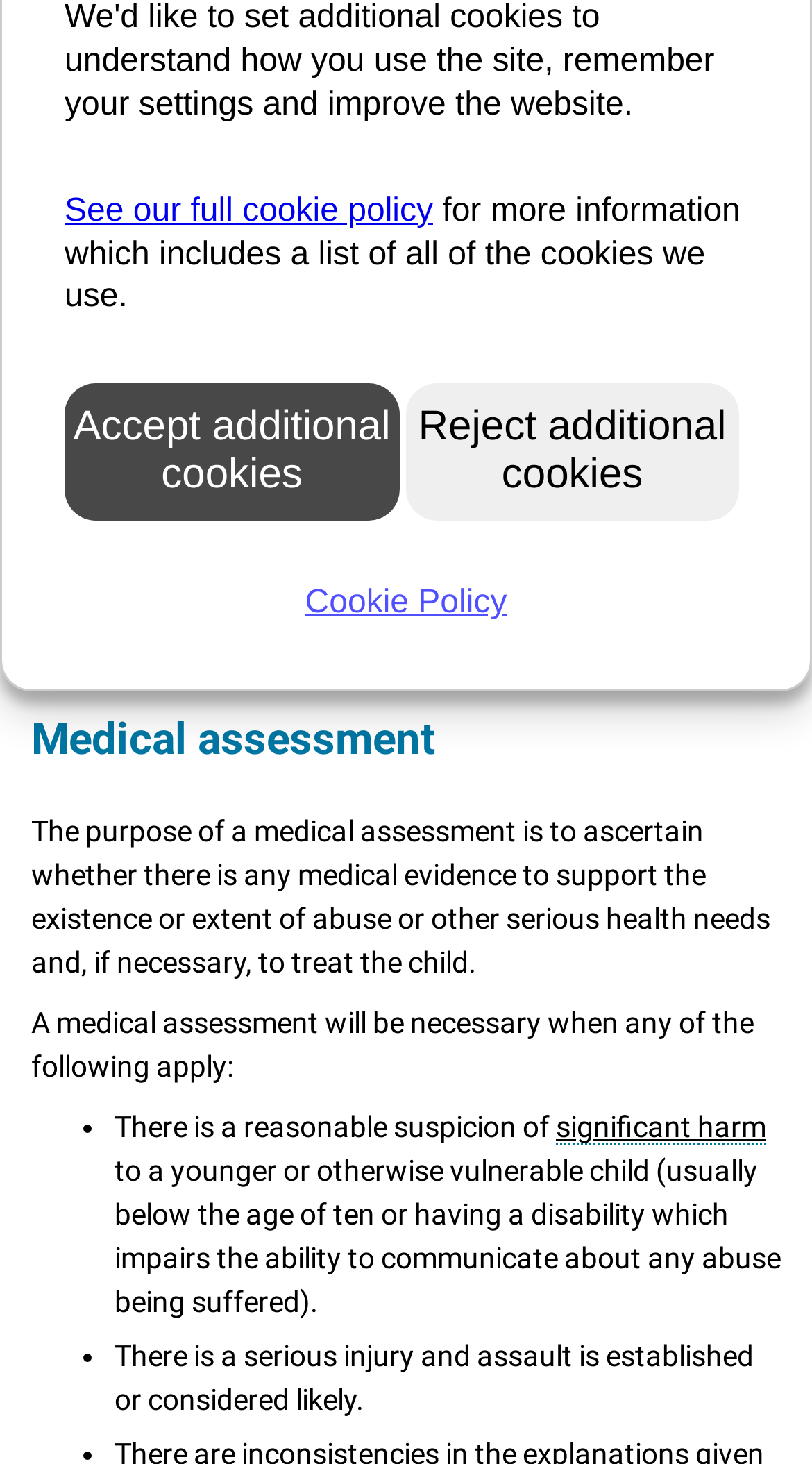Based on the provided description, "significant harm", find the bounding box of the corresponding UI element in the screenshot.

[0.685, 0.758, 0.944, 0.782]